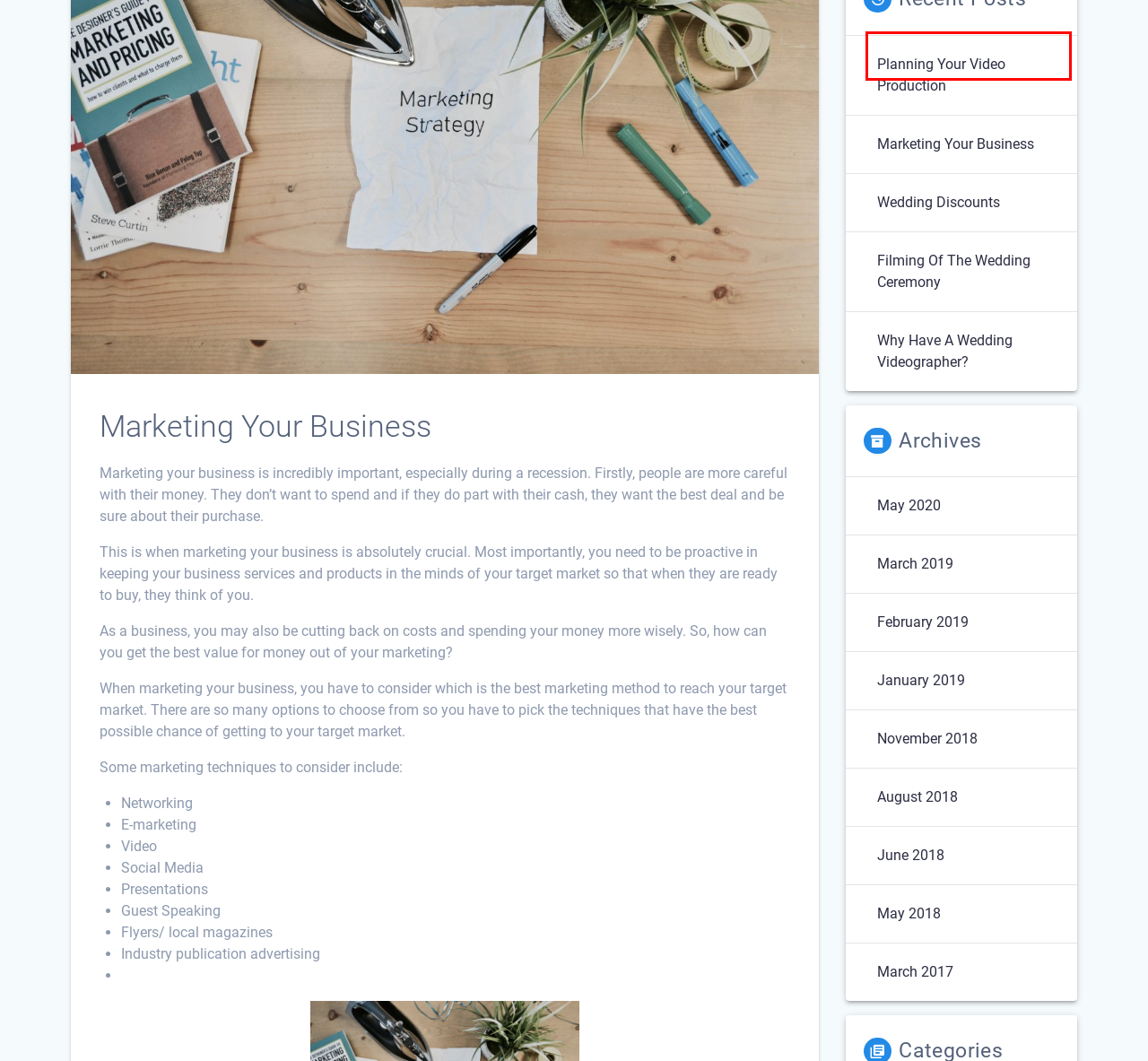You are given a screenshot of a webpage with a red bounding box around an element. Choose the most fitting webpage description for the page that appears after clicking the element within the red bounding box. Here are the candidates:
A. August 2018 - GOSH! Productions - cheshire video production
B. Filming of the wedding ceremony - GOSH! Productions - cheshire video production
C. Why have a wedding videographer - capture all the special moments
D. March 2017 - GOSH! Productions - cheshire video production
E. June 2018 - GOSH! Productions - cheshire video production
F. February 2019 - GOSH! Productions - cheshire video production
G. Planning your video production - GOSH! Productions - cheshire video production
H. May 2020 - GOSH! Productions - cheshire video production

G